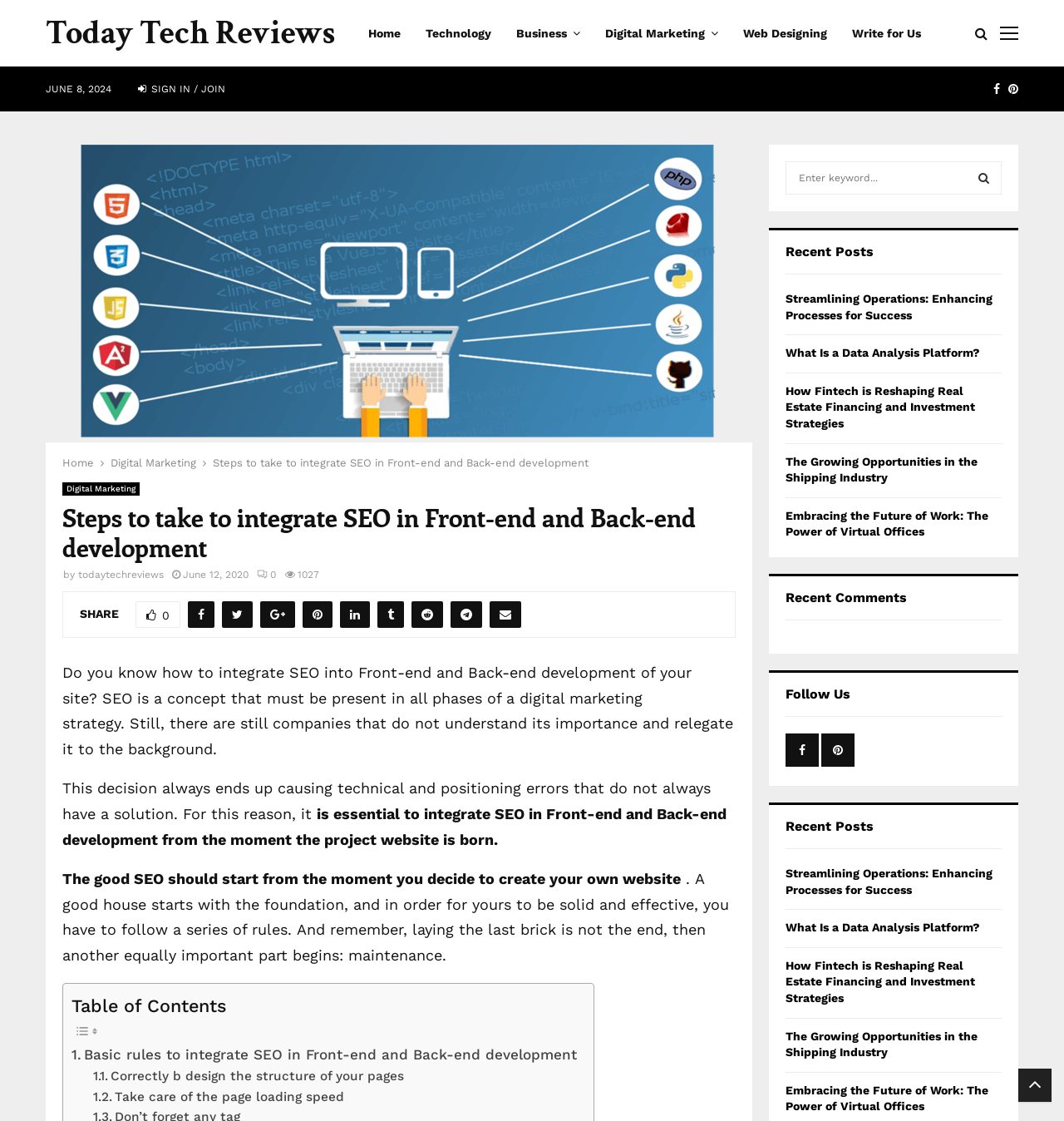What is the title of the article?
Analyze the image and provide a thorough answer to the question.

I found the title of the article by looking at the heading element with the text 'Steps to take to integrate SEO in Front-end and Back-end development' which is the main topic of the webpage.